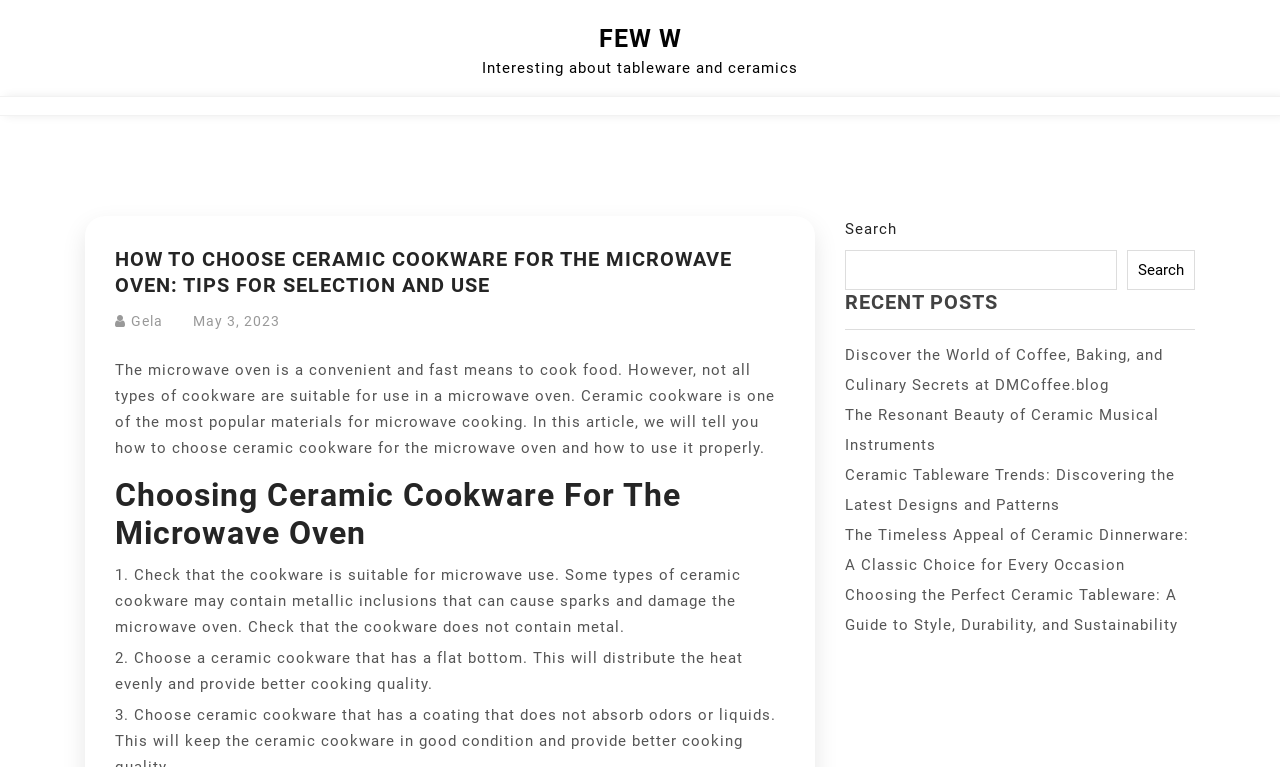What is the first tip for choosing ceramic cookware?
Use the information from the screenshot to give a comprehensive response to the question.

The first tip for choosing ceramic cookware is mentioned in the paragraph 'Choosing Ceramic Cookware For The Microwave Oven', which states that one should check that the cookware is suitable for microwave use and does not contain metal.